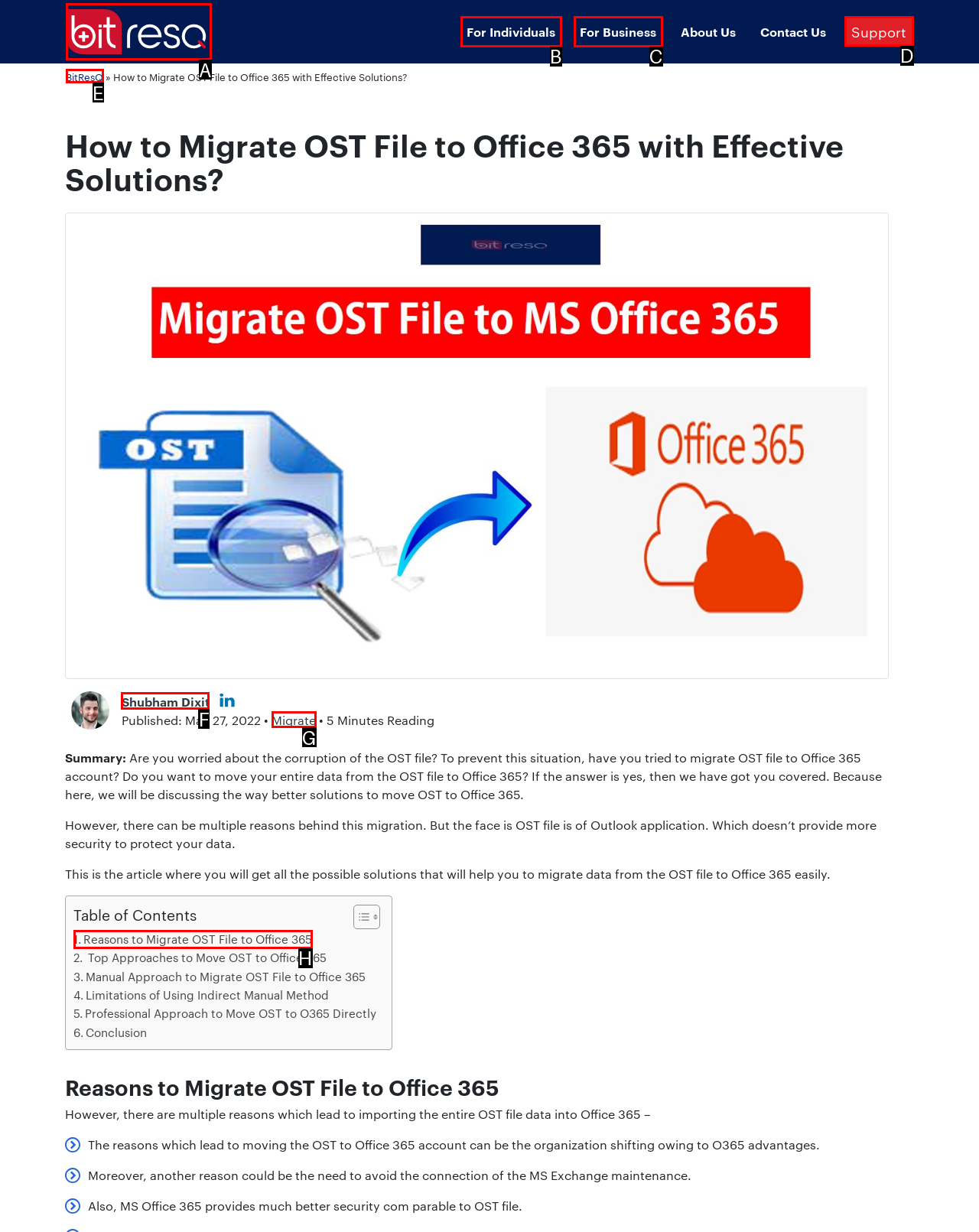Identify which HTML element should be clicked to fulfill this instruction: Read the article by Shubham Dixit Reply with the correct option's letter.

F